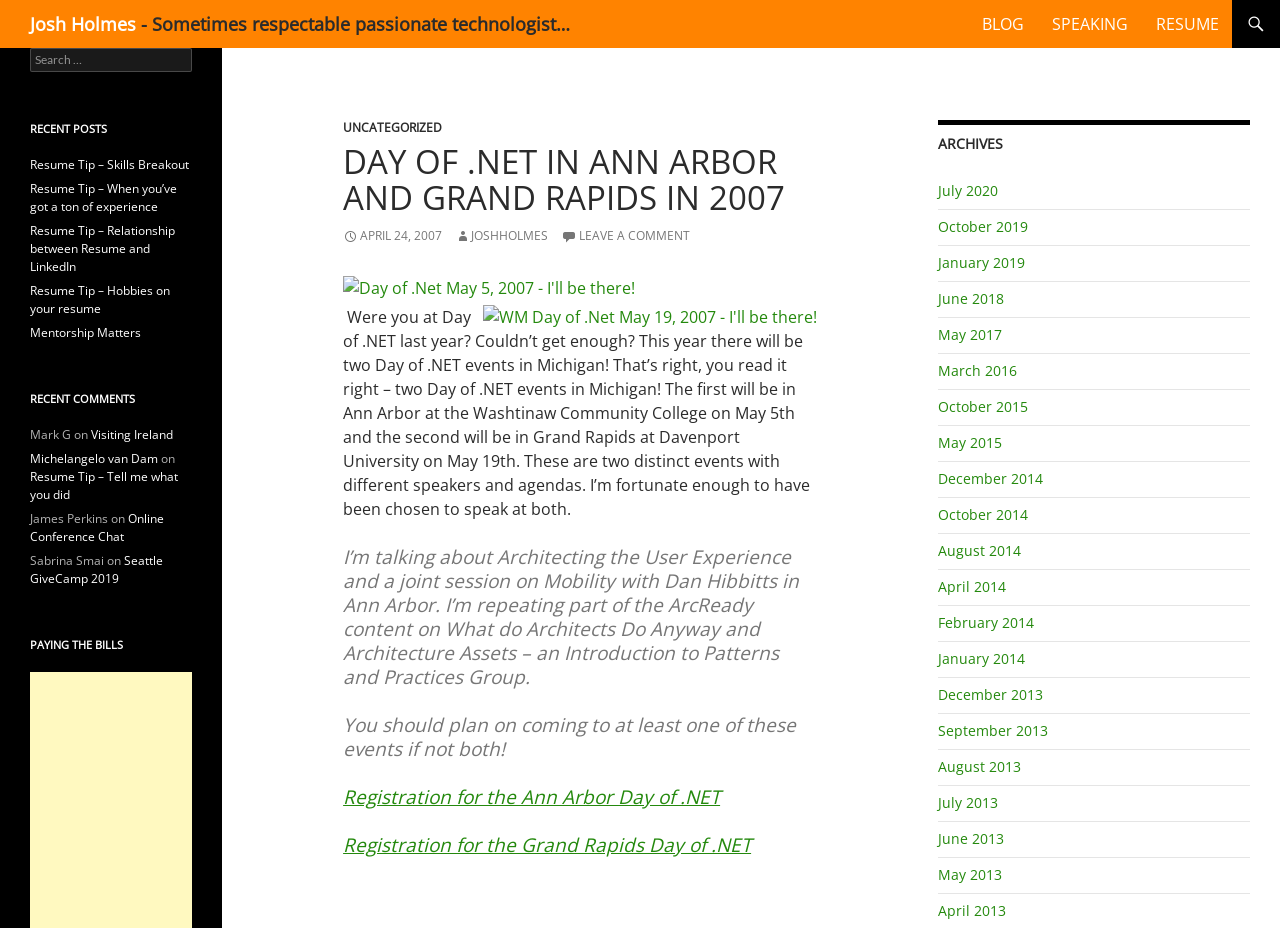How many Day of .NET events are mentioned in the article?
Please craft a detailed and exhaustive response to the question.

The article mentions two Day of .NET events, one in Ann Arbor on May 5th and another in Grand Rapids on May 19th.